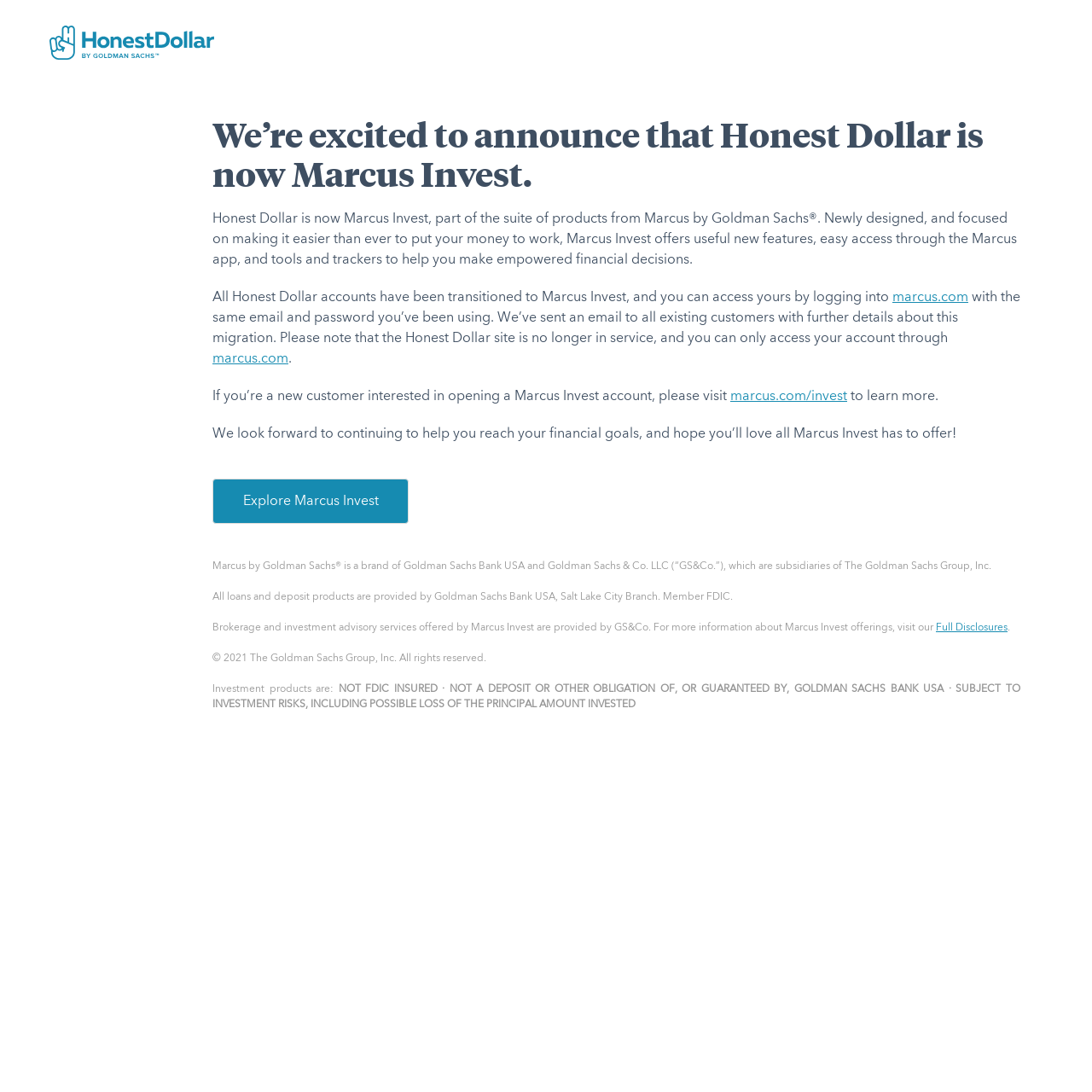What is the relationship between Marcus Invest and Goldman Sachs?
Based on the image, provide your answer in one word or phrase.

Part of Goldman Sachs